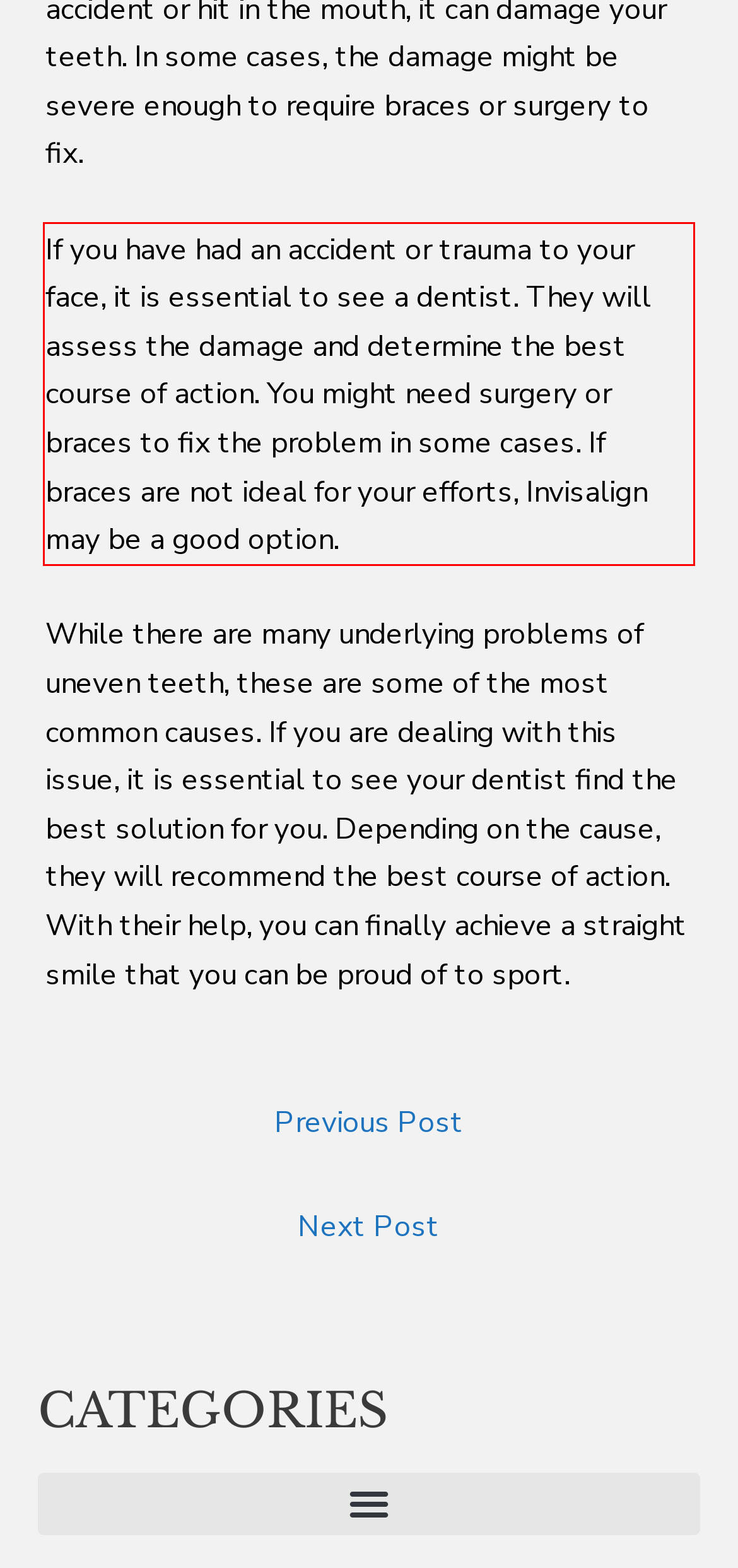Given a screenshot of a webpage containing a red bounding box, perform OCR on the text within this red bounding box and provide the text content.

If you have had an accident or trauma to your face, it is essential to see a dentist. They will assess the damage and determine the best course of action. You might need surgery or braces to fix the problem in some cases. If braces are not ideal for your efforts, Invisalign may be a good option.